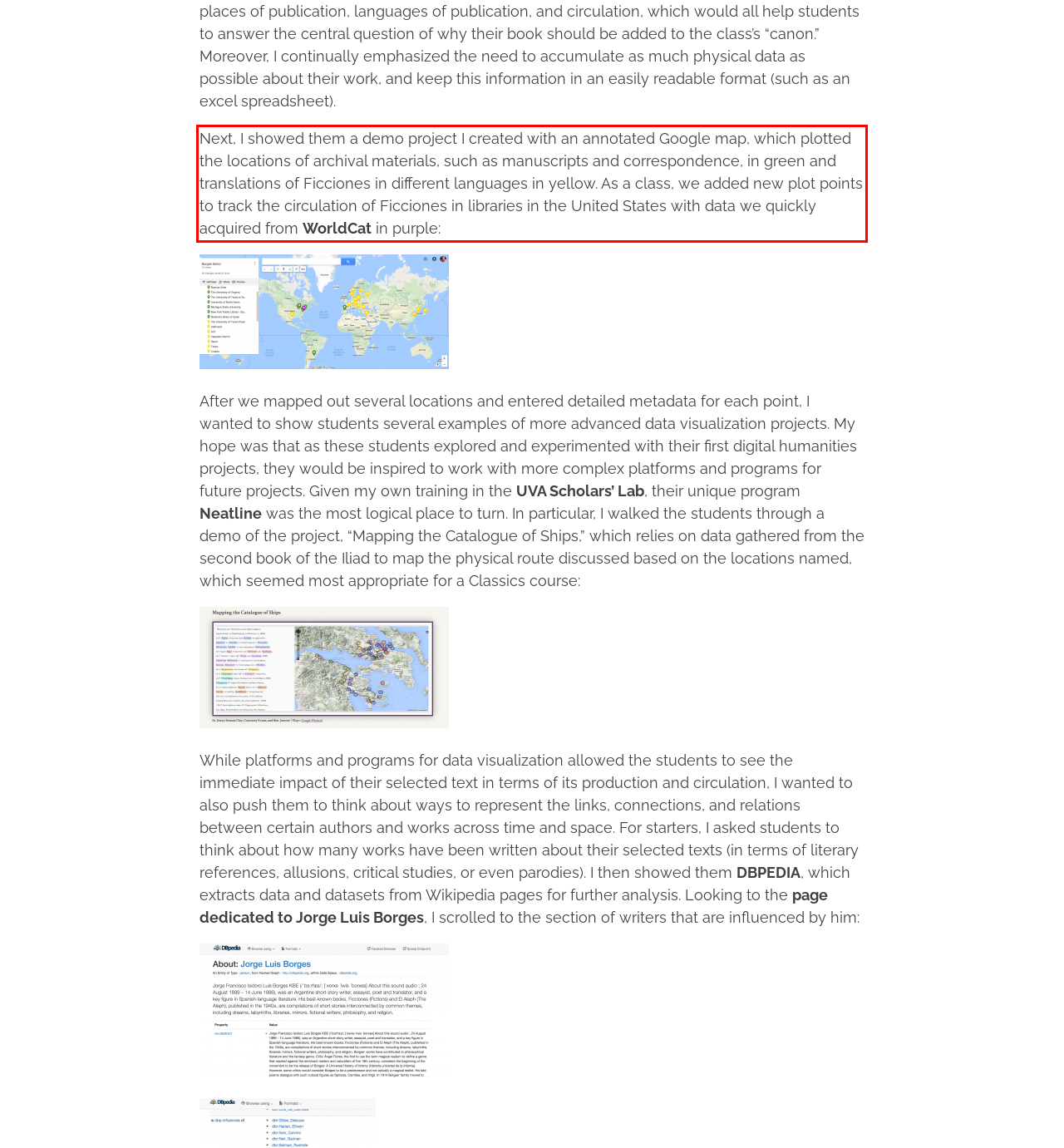Analyze the screenshot of the webpage that features a red bounding box and recognize the text content enclosed within this red bounding box.

Next, I showed them a demo project I created with an annotated Google map, which plotted the locations of archival materials, such as manuscripts and correspondence, in green and translations of Ficciones in different languages in yellow. As a class, we added new plot points to track the circulation of Ficciones in libraries in the United States with data we quickly acquired from WorldCat in purple: